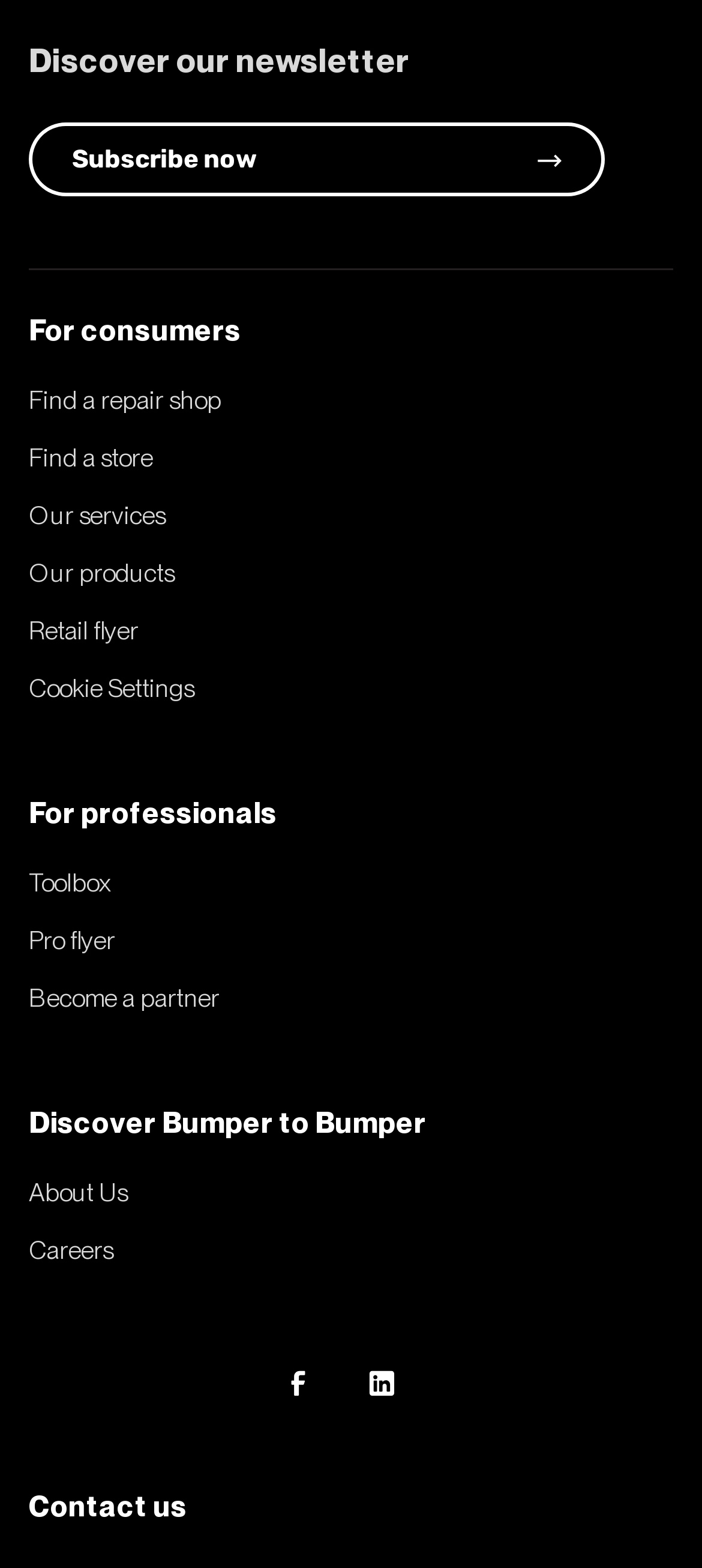Please provide the bounding box coordinates for the element that needs to be clicked to perform the instruction: "Contact us". The coordinates must consist of four float numbers between 0 and 1, formatted as [left, top, right, bottom].

[0.041, 0.95, 0.267, 0.973]